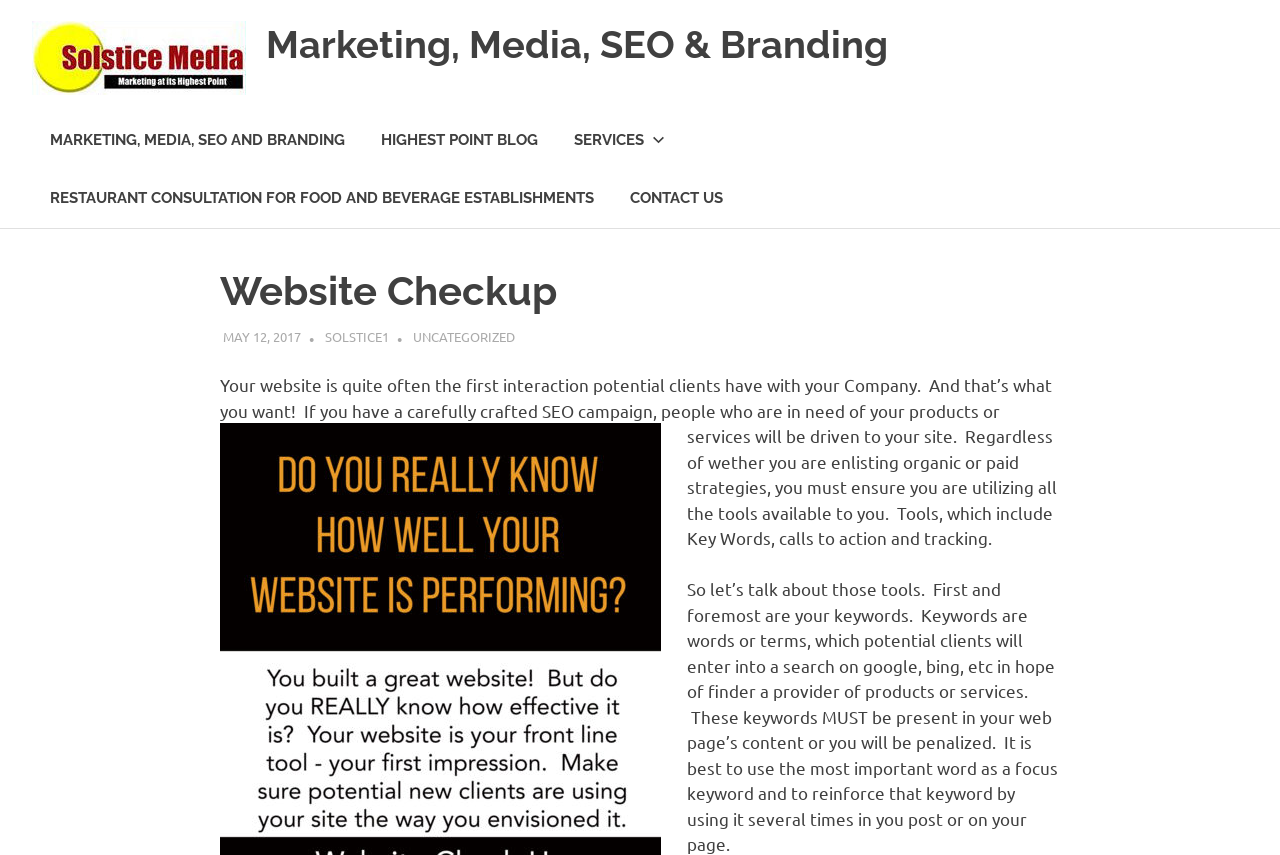What is the purpose of keywords in SEO?
Provide a well-explained and detailed answer to the question.

According to the webpage content, keywords are important in SEO because they are the words or terms that potential clients will enter into a search engine to find a provider of products or services. Therefore, the purpose of keywords is to attract potential clients to the website.